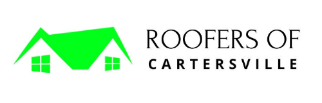What is the focus of the company's services?
Please utilize the information in the image to give a detailed response to the question.

The text 'CARTERSVILLE' is emphasized in the logo, suggesting that the company specializes in providing roofing services specifically to the Cartersville area, making it a reliable choice for local customers.